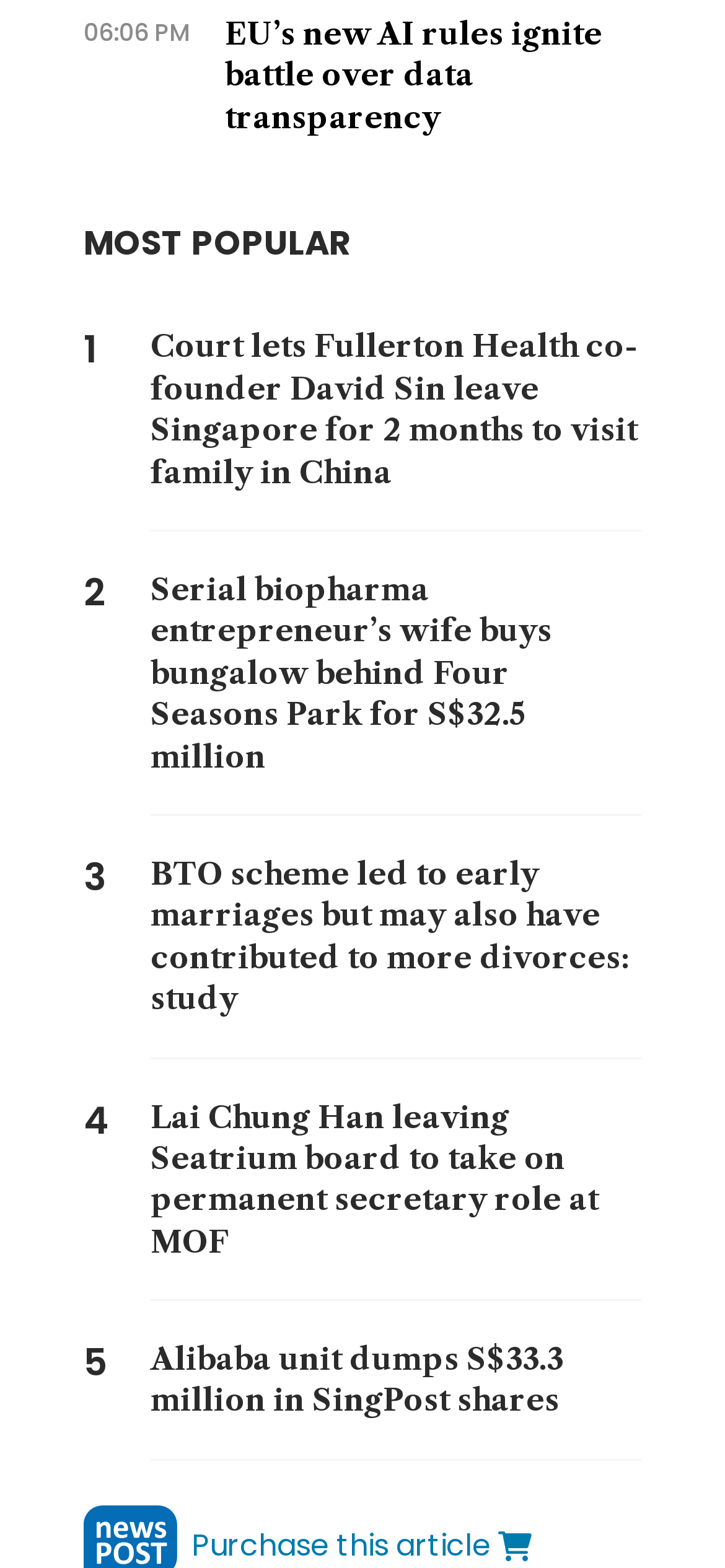Please predict the bounding box coordinates of the element's region where a click is necessary to complete the following instruction: "go to shopping cart". The coordinates should be represented by four float numbers between 0 and 1, i.e., [left, top, right, bottom].

[0.687, 0.977, 0.733, 0.995]